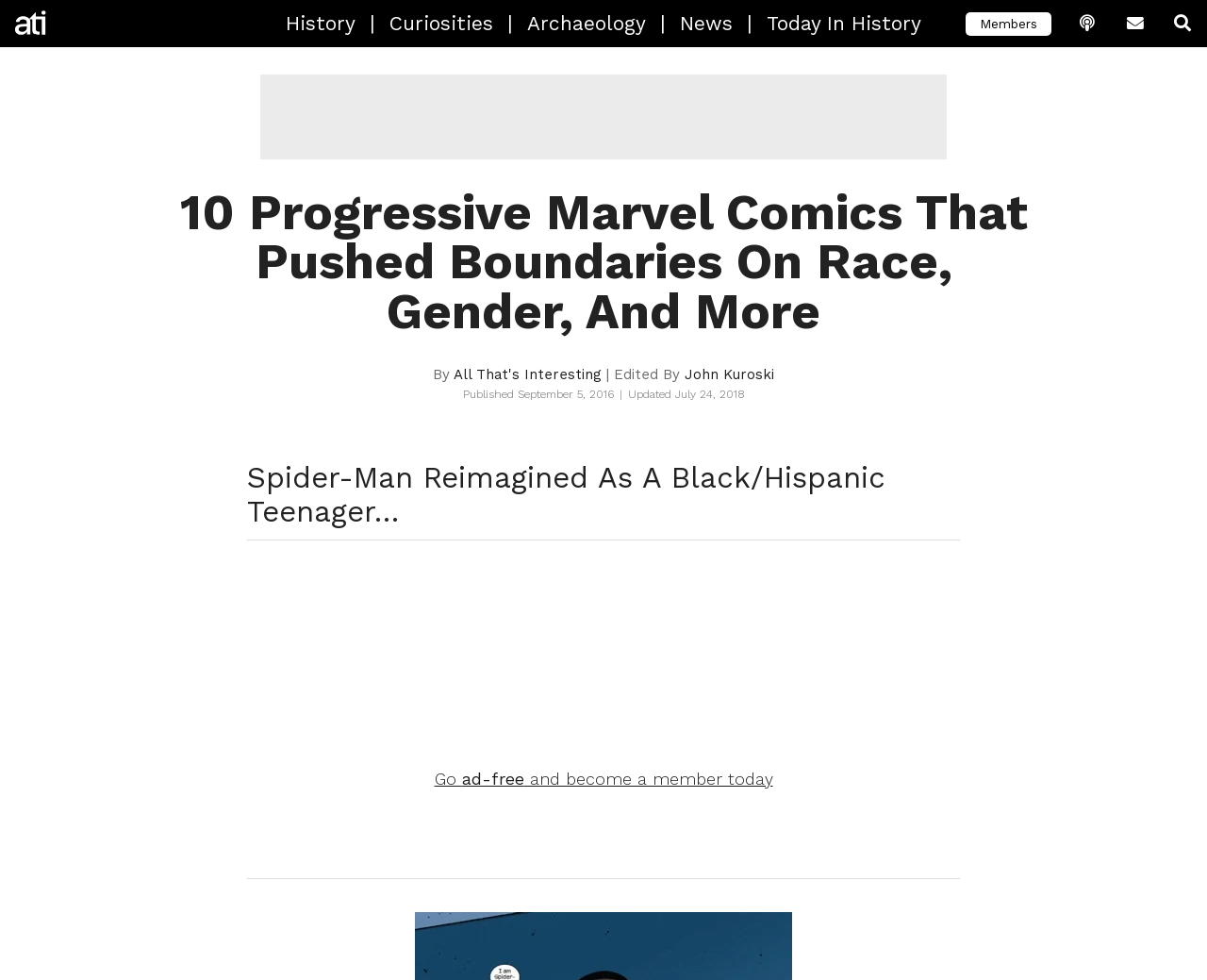What is the topic of the article?
Analyze the image and deliver a detailed answer to the question.

I determined the answer by looking at the main heading of the webpage, which reads '10 Progressive Marvel Comics That Pushed Boundaries On Race, Gender, And More'. This suggests that the topic of the article is progressive Marvel Comics.